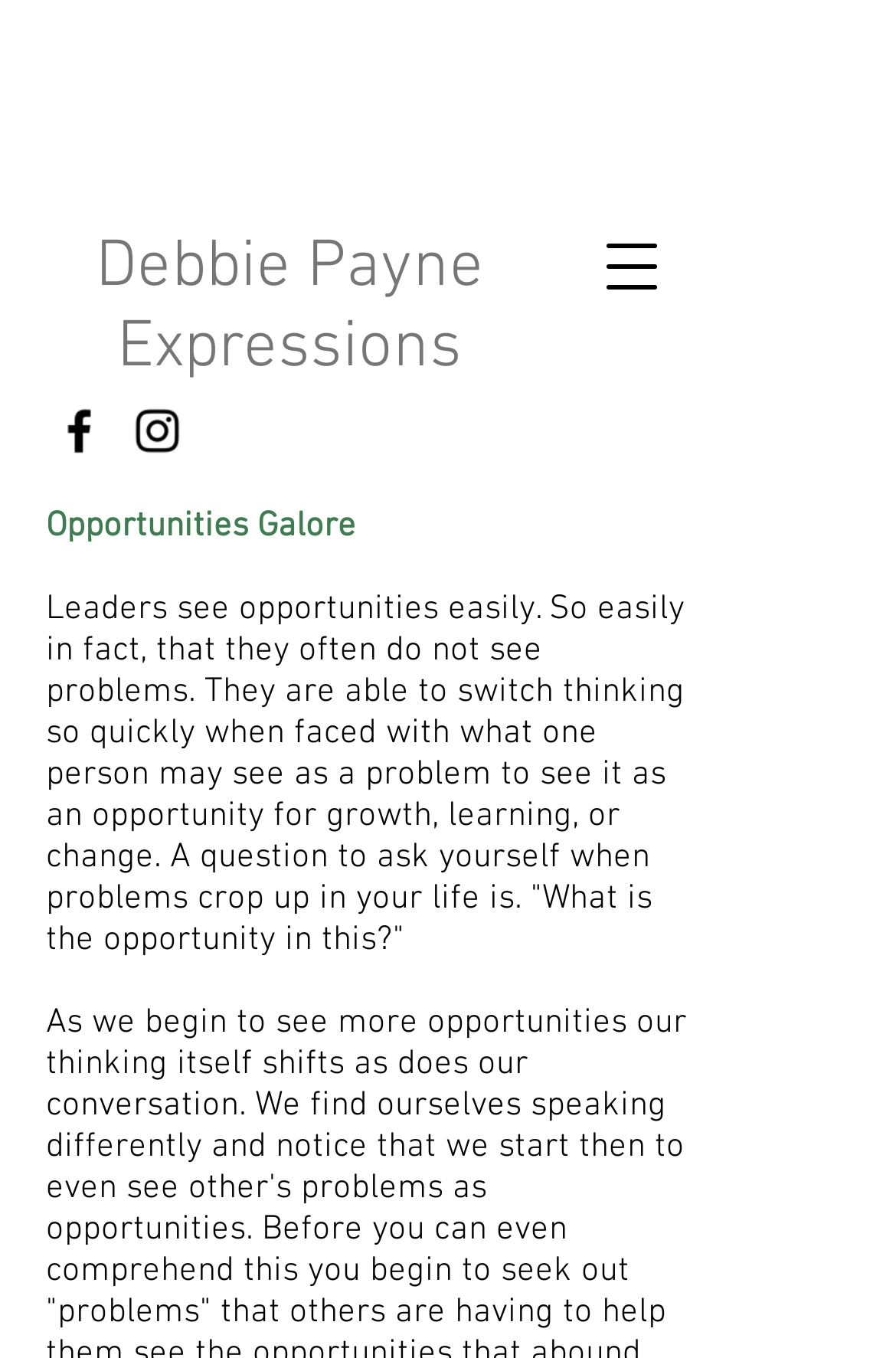How many social media links are there?
Based on the visual details in the image, please answer the question thoroughly.

In the social bar section, there are two links with accompanying images, one with the text 'Debbie Payne' and another with the text 'dpleaders'. This suggests that there are two social media links on the webpage.